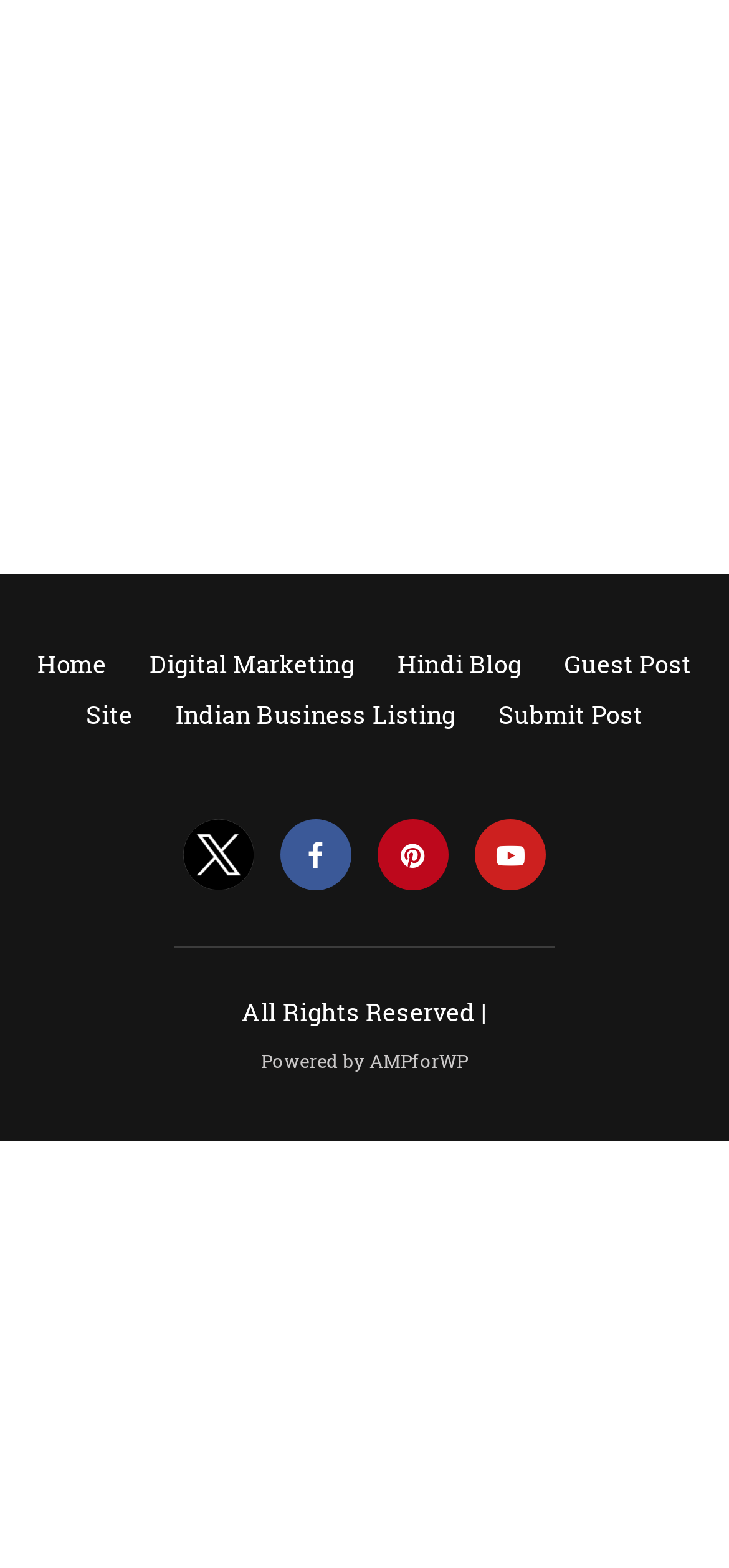Please determine the bounding box coordinates of the element to click on in order to accomplish the following task: "visit digital marketing page". Ensure the coordinates are four float numbers ranging from 0 to 1, i.e., [left, top, right, bottom].

[0.205, 0.413, 0.486, 0.435]